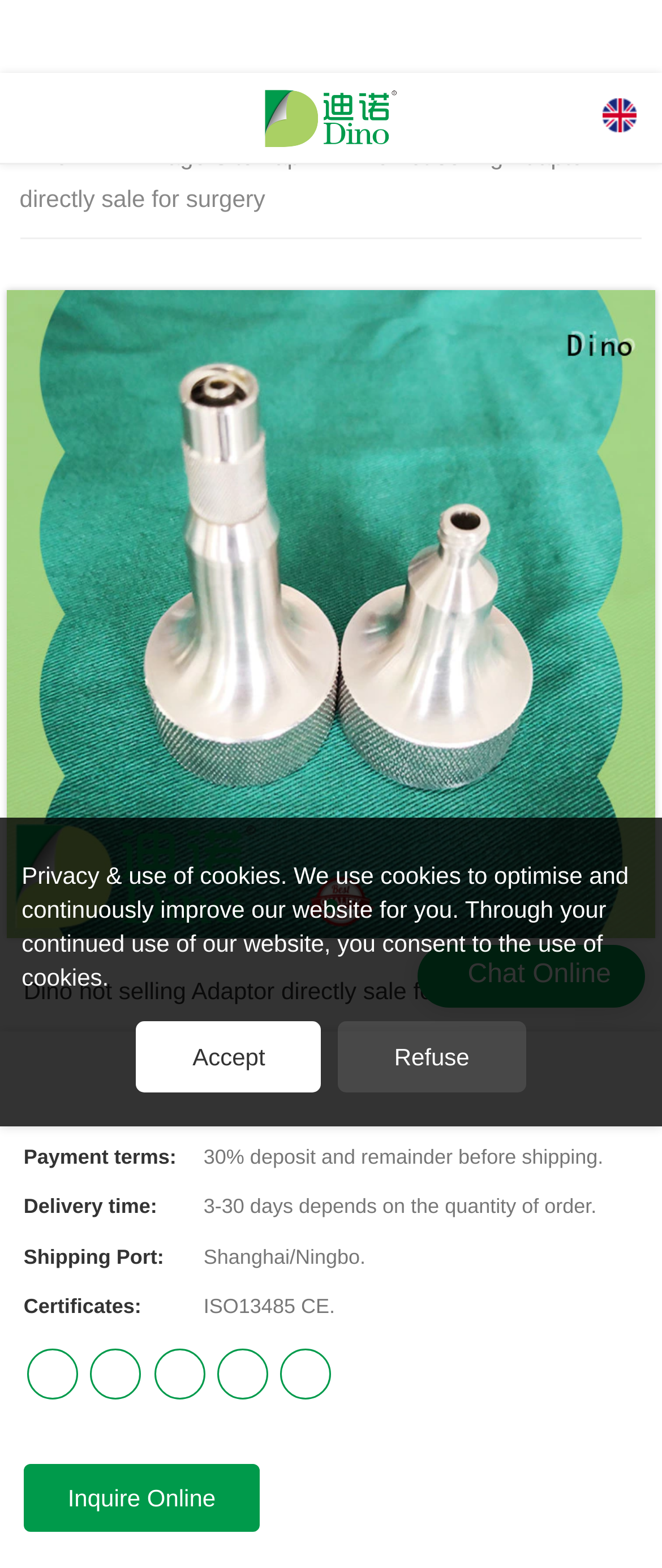Ascertain the bounding box coordinates for the UI element detailed here: "Accept". The coordinates should be provided as [left, top, right, bottom] with each value being a float between 0 and 1.

[0.206, 0.651, 0.485, 0.697]